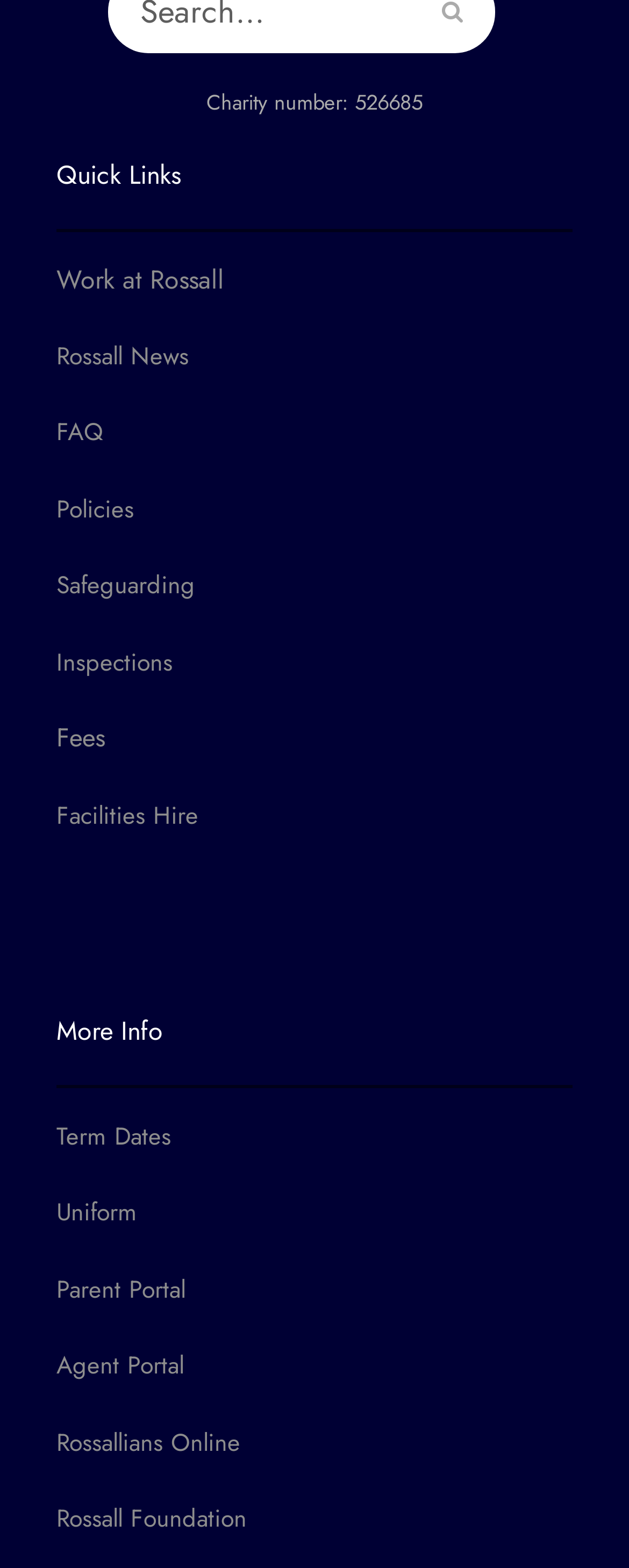What is the text above the first separator?
Please provide a single word or phrase as your answer based on the image.

Quick Links